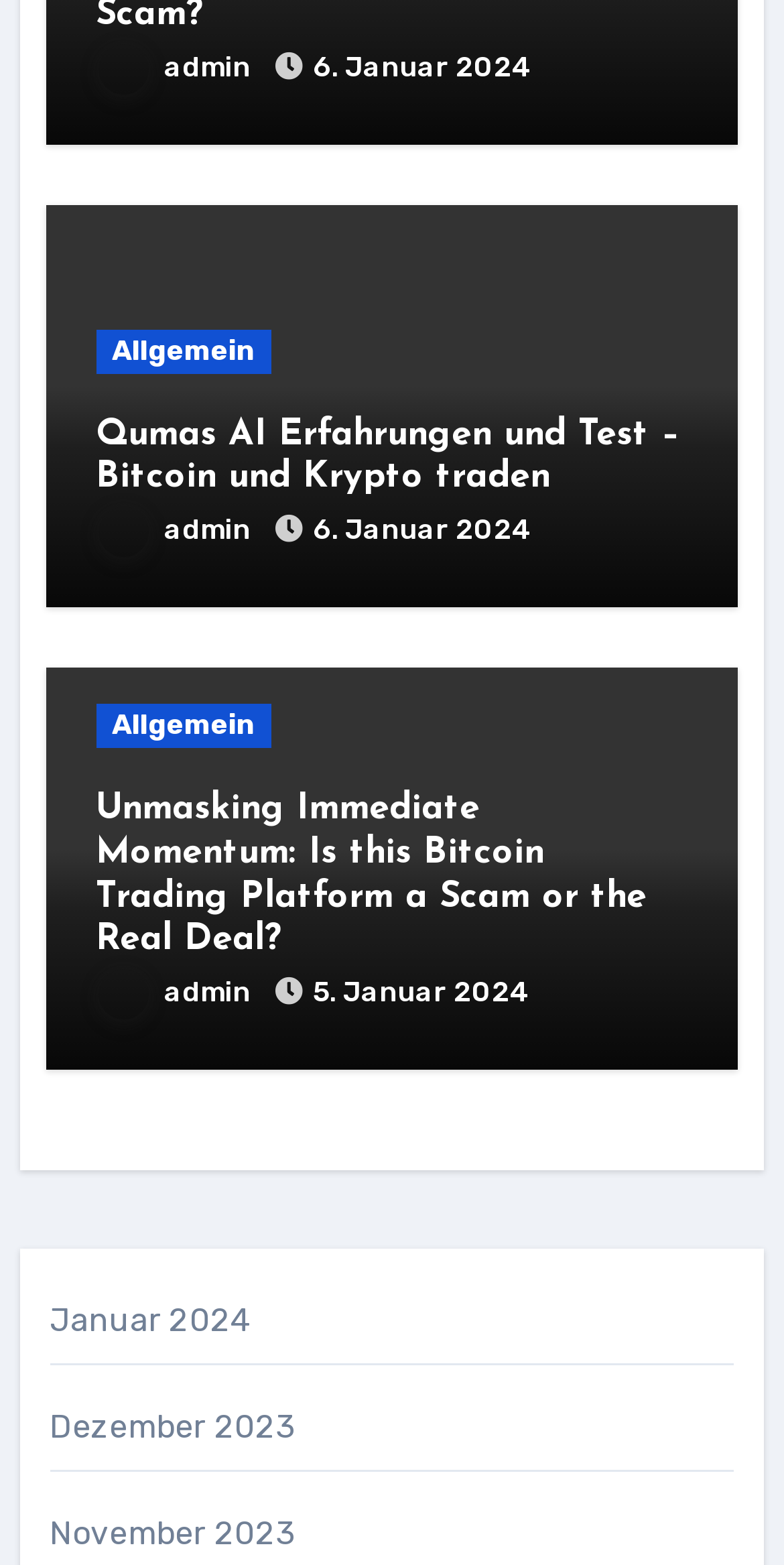Provide your answer to the question using just one word or phrase: What is the category of the article 'Unmasking Immediate Momentum: Is this Bitcoin Trading Platform a Scam or the Real Deal?'?

Allgemein